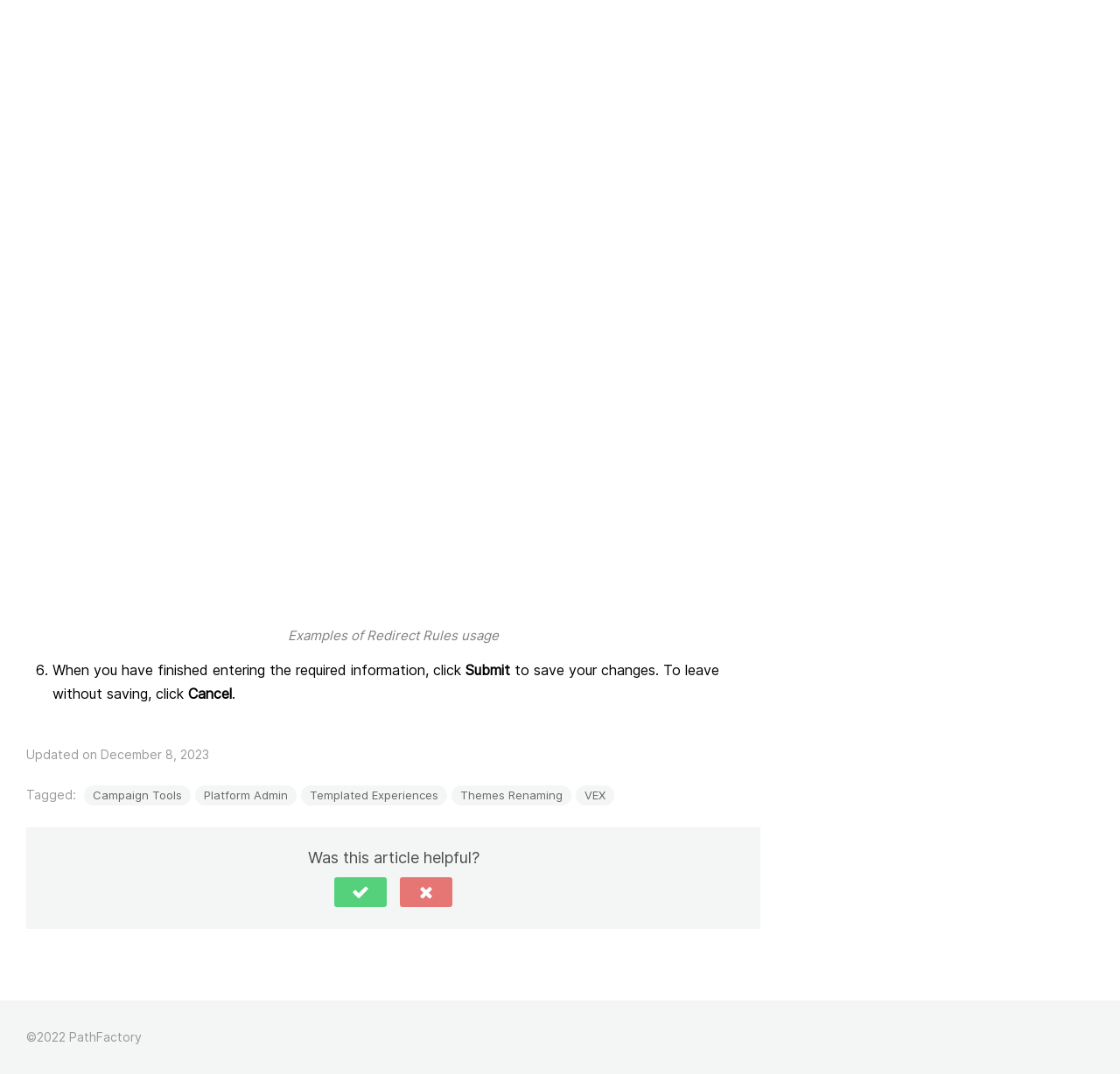From the image, can you give a detailed response to the question below:
What are the two options to respond to the article's helpfulness?

I saw a heading 'Was this article helpful?' followed by two buttons 'Yes' and 'No', which are the options to respond to the article's helpfulness.